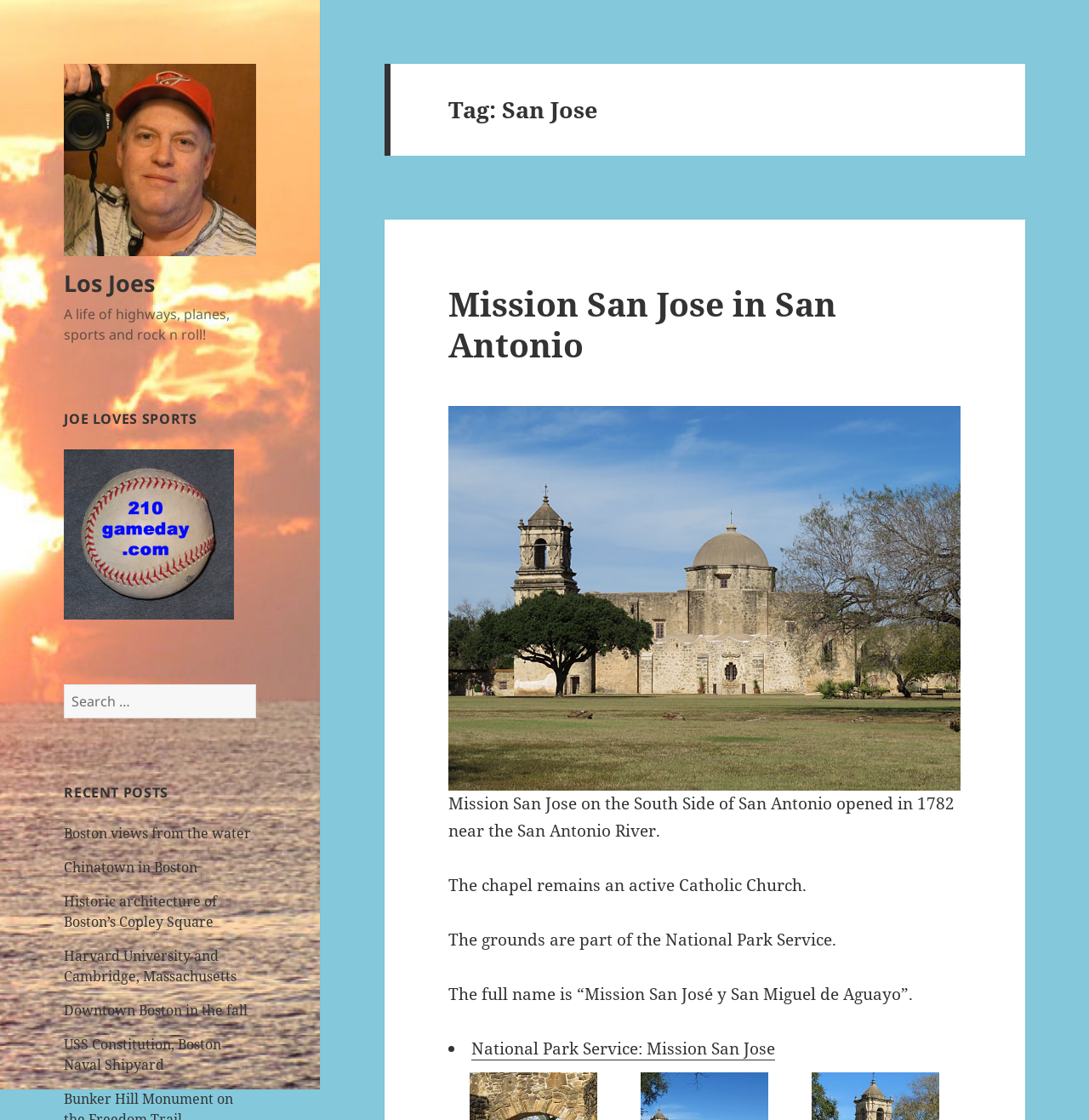Please provide a one-word or short phrase answer to the question:
What is the name of the mission in San Antonio?

Mission San Jose